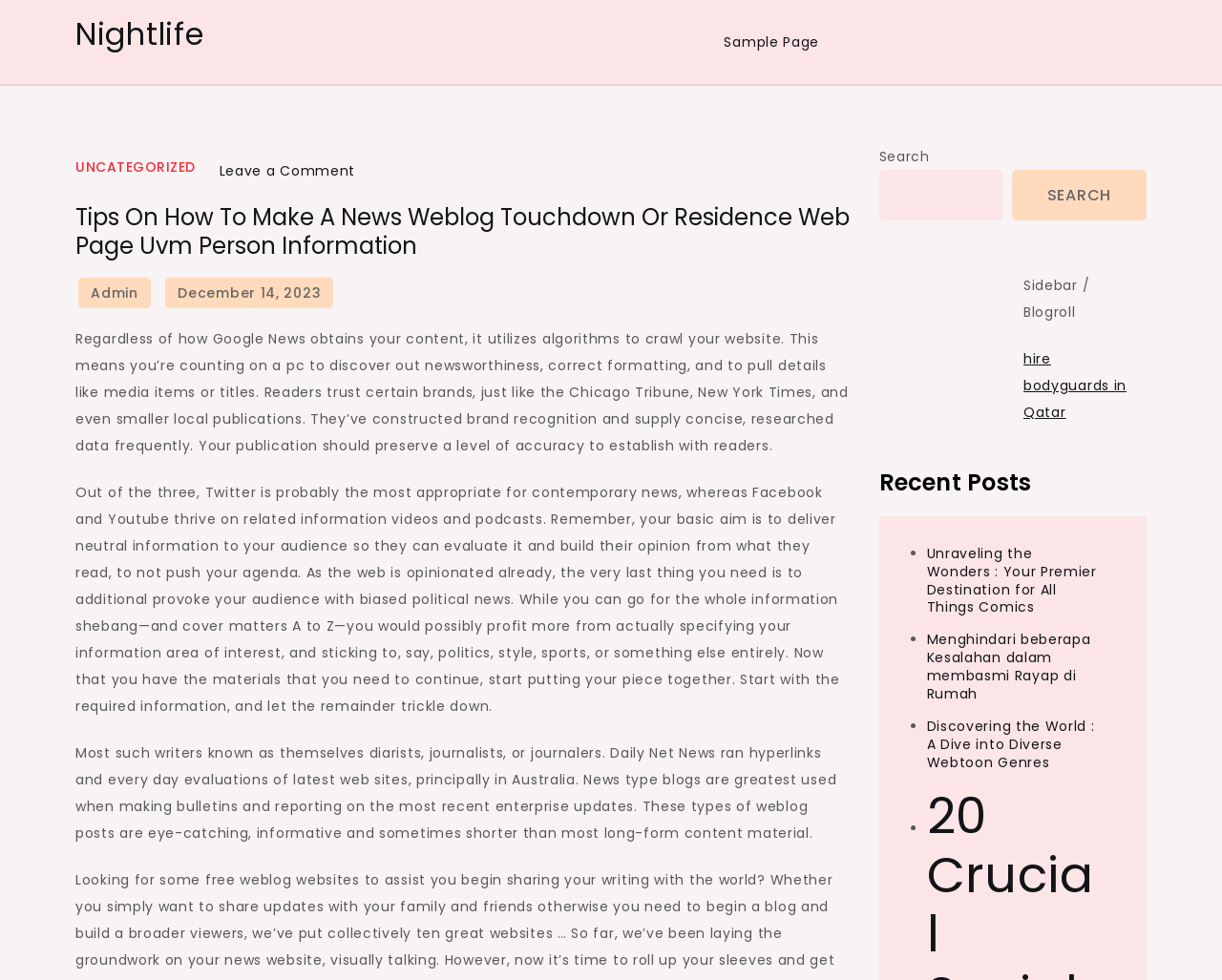Locate the bounding box coordinates of the clickable element to fulfill the following instruction: "View the Admin page". Provide the coordinates as four float numbers between 0 and 1 in the format [left, top, right, bottom].

[0.064, 0.283, 0.123, 0.315]